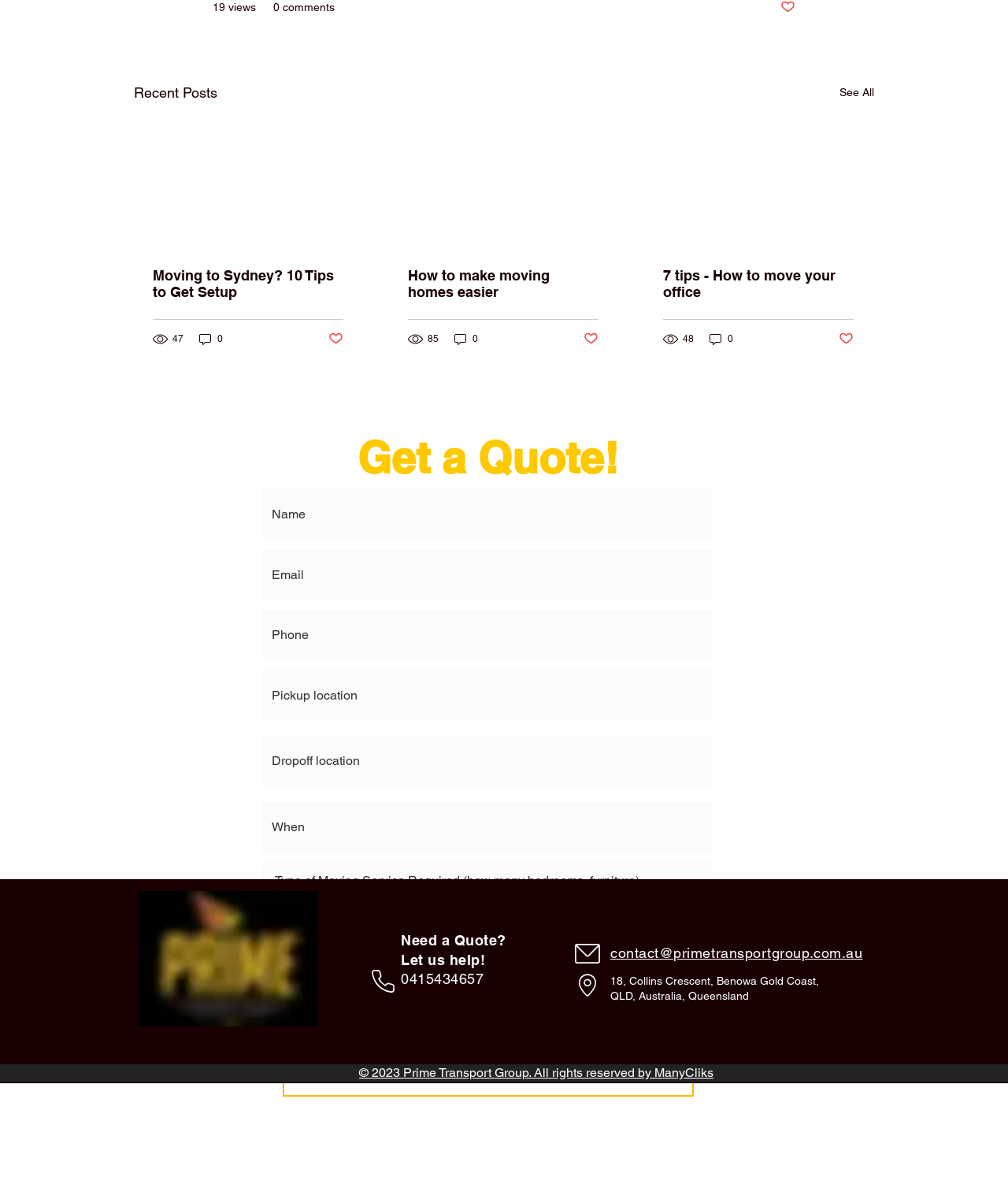Please identify the bounding box coordinates of the element on the webpage that should be clicked to follow this instruction: "Read the article 'Moving to Sydney? 10 Tips to Get Setup'". The bounding box coordinates should be given as four float numbers between 0 and 1, formatted as [left, top, right, bottom].

[0.152, 0.227, 0.341, 0.255]